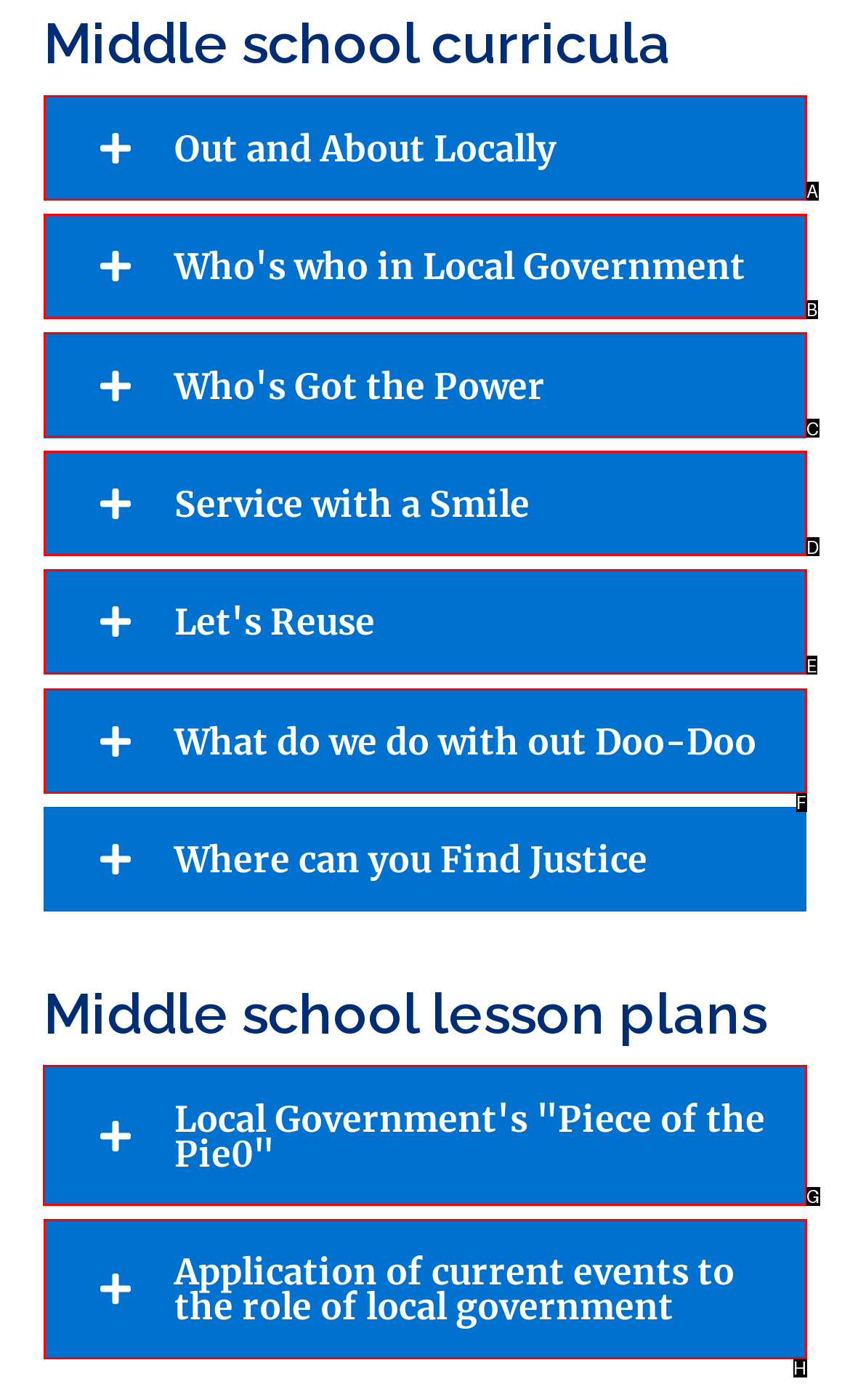Select the letter of the option that should be clicked to achieve the specified task: Discover Local Government's 'Piece of the Pie'. Respond with just the letter.

G